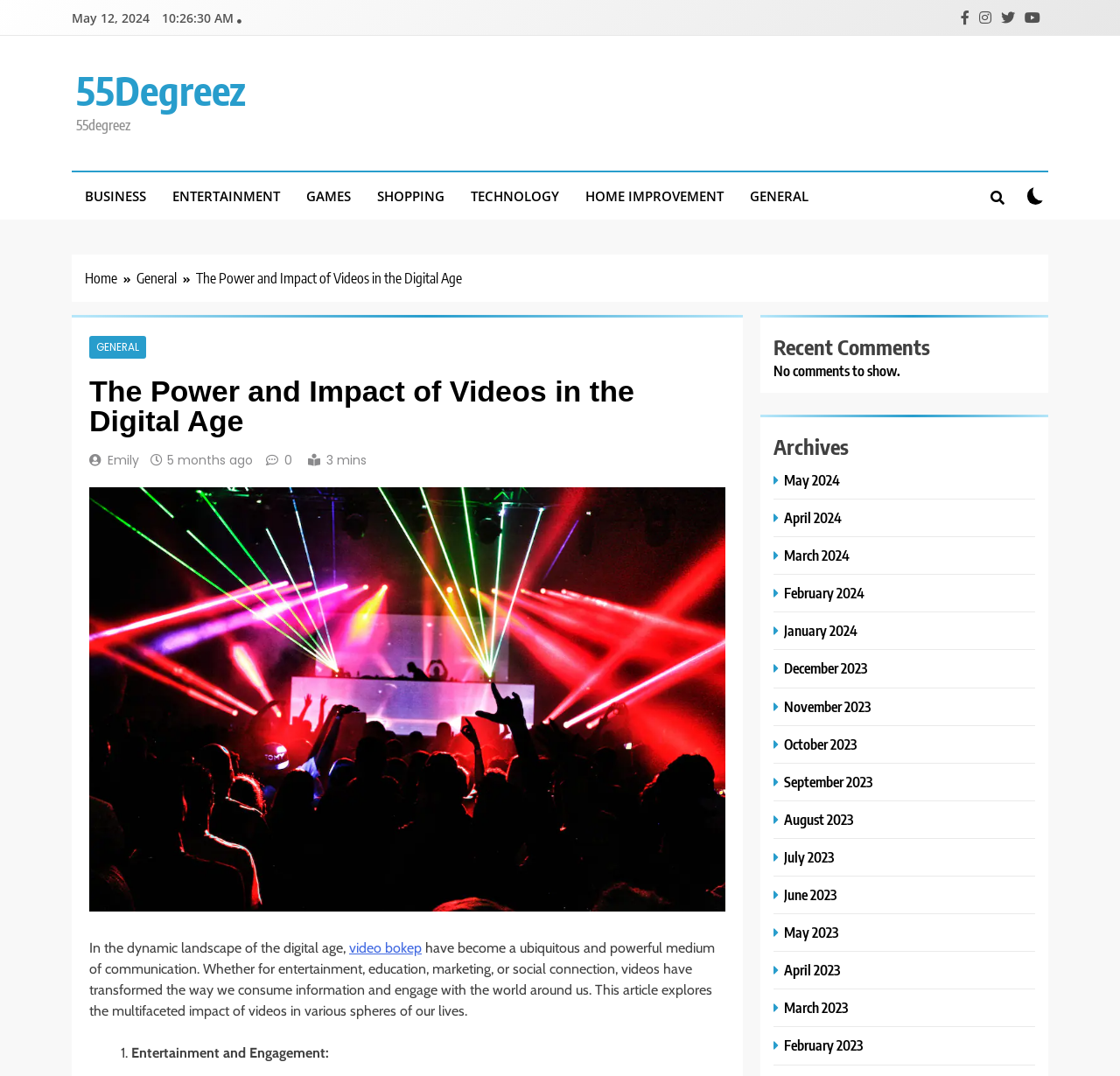How many categories are listed on the webpage?
Provide a short answer using one word or a brief phrase based on the image.

7